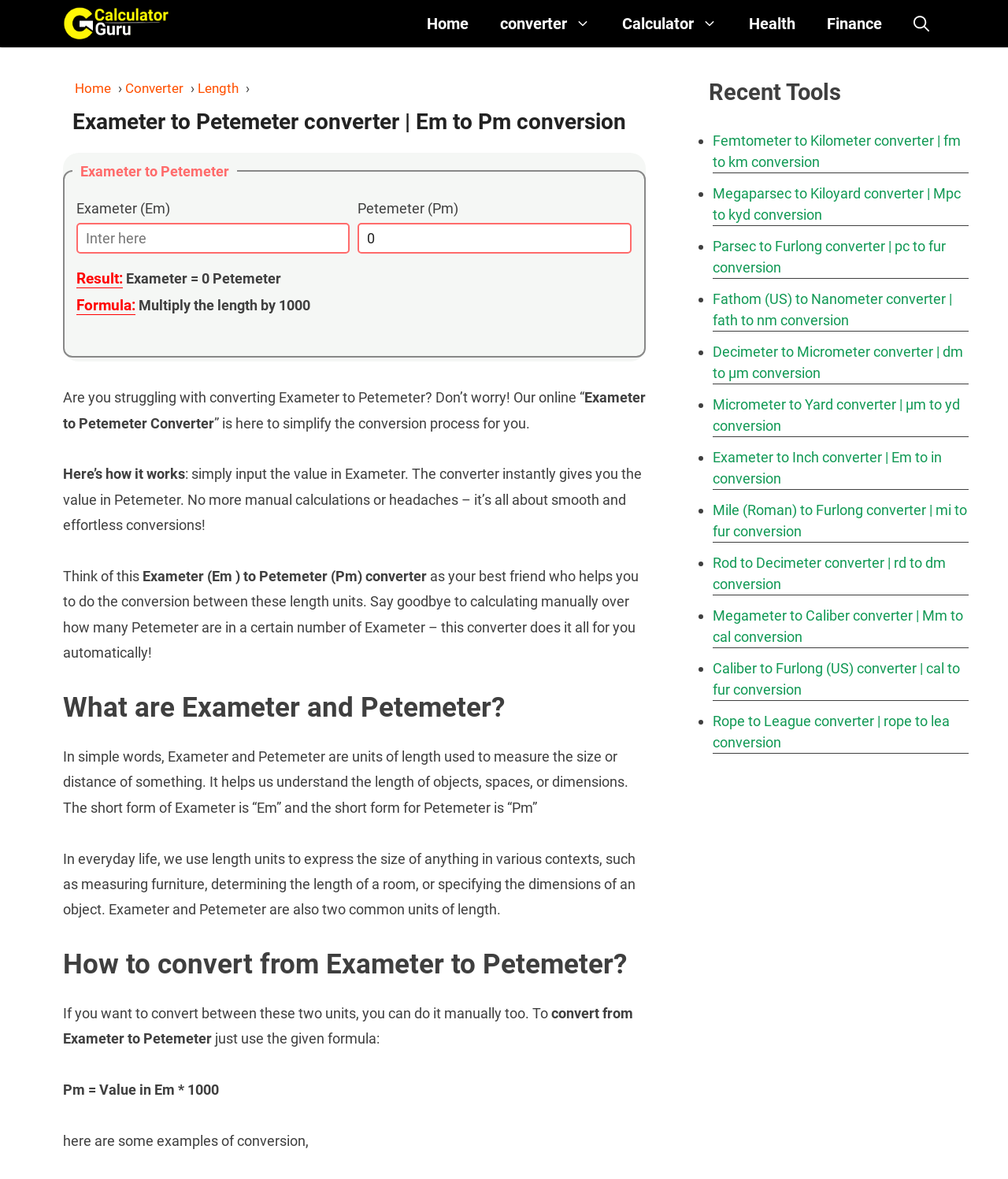Write an elaborate caption that captures the essence of the webpage.

The webpage is a length unit converter tool that allows users to convert Exameter to Petemeter. At the top, there is a banner with a link to the "CalculatorGuru" website, accompanied by an image. Below the banner, there is a navigation menu with links to various sections, including "Home", "Converter", "Calculator", "Health", and "Finance". 

On the left side of the page, there is a heading that reads "Exameter to Petemeter converter | Em to Pm conversion". Below this heading, there is a group of elements that includes a spin button to input the value in Exameter, a text box to display the result in Petemeter, and some static text explaining the conversion process. 

To the right of this group, there is a section of text that explains how the converter works and provides some examples of conversions. Below this section, there is another heading that reads "What are Exameter and Petemeter?" followed by a paragraph of text that explains the definition and usage of these length units. 

Further down the page, there is a heading that reads "How to convert from Exameter to Petemeter?" followed by a paragraph of text that explains the manual conversion process using a formula. 

On the right side of the page, there is a section titled "Recent Tools" that lists several links to other length unit converter tools, including Femtometer to Kilometer, Megaparsec to Kiloyard, and others. Each link is preceded by a bullet point.